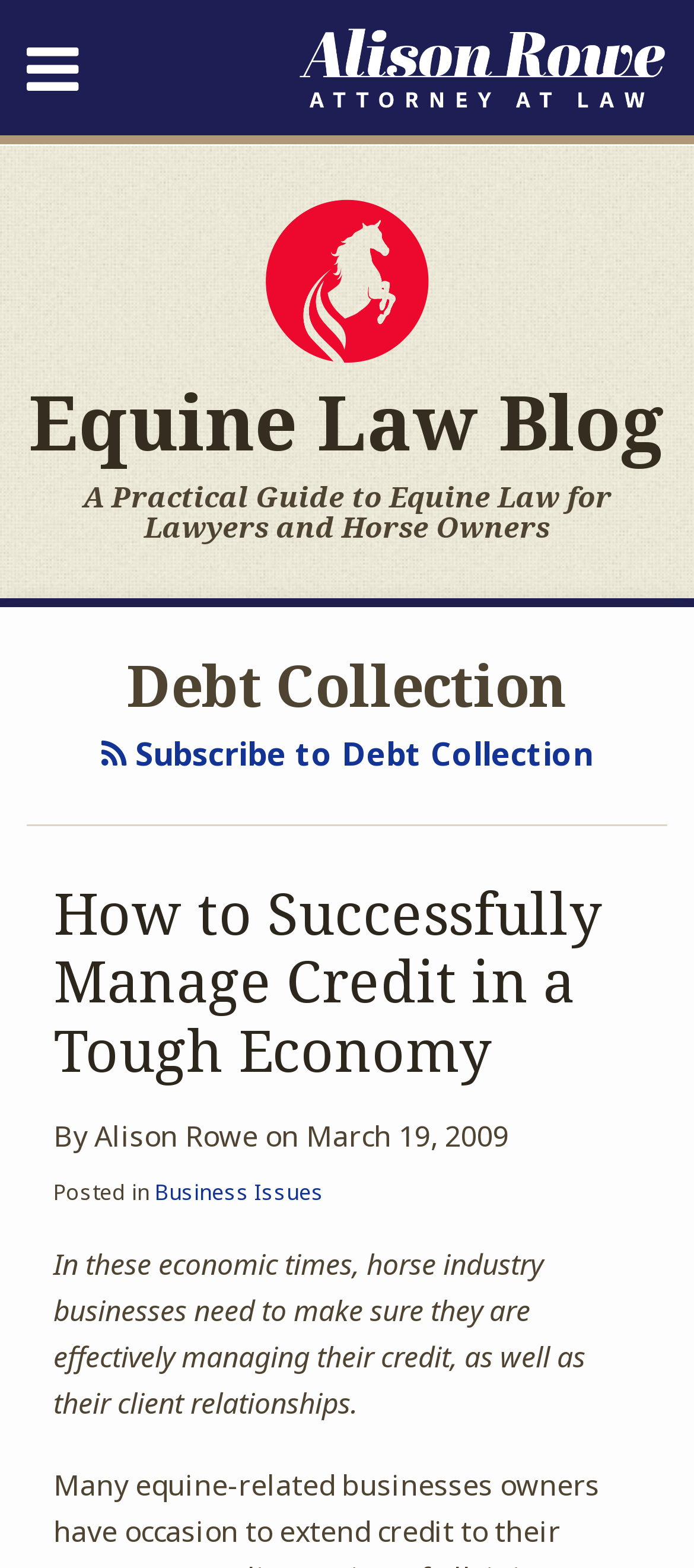Provide your answer to the question using just one word or phrase: Who wrote the article 'How to Successfully Manage Credit in a Tough Economy'?

Alison Rowe